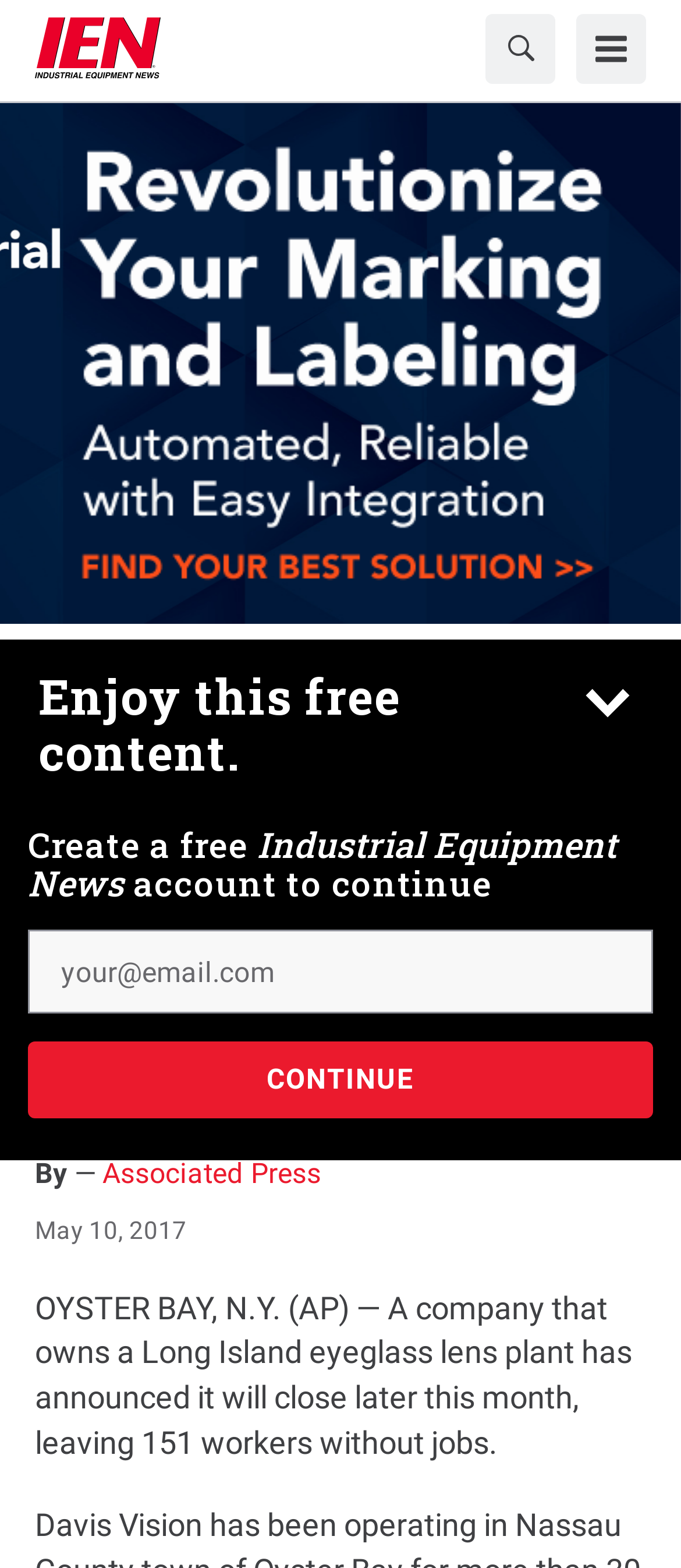Provide a single word or phrase to answer the given question: 
What is the location of the eyeglass lens plant?

Long Island